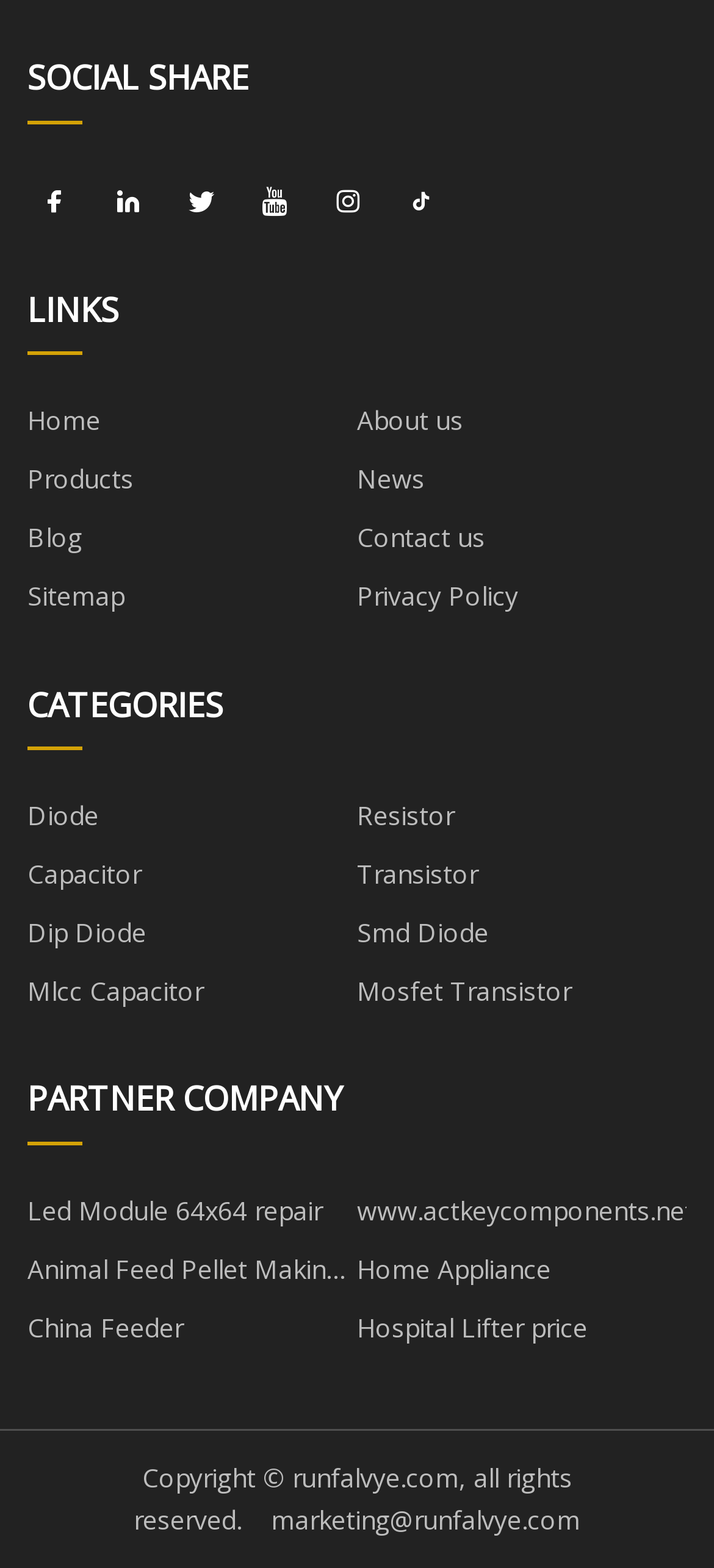Please identify the bounding box coordinates of the area that needs to be clicked to fulfill the following instruction: "Contact us."

[0.5, 0.324, 0.962, 0.362]